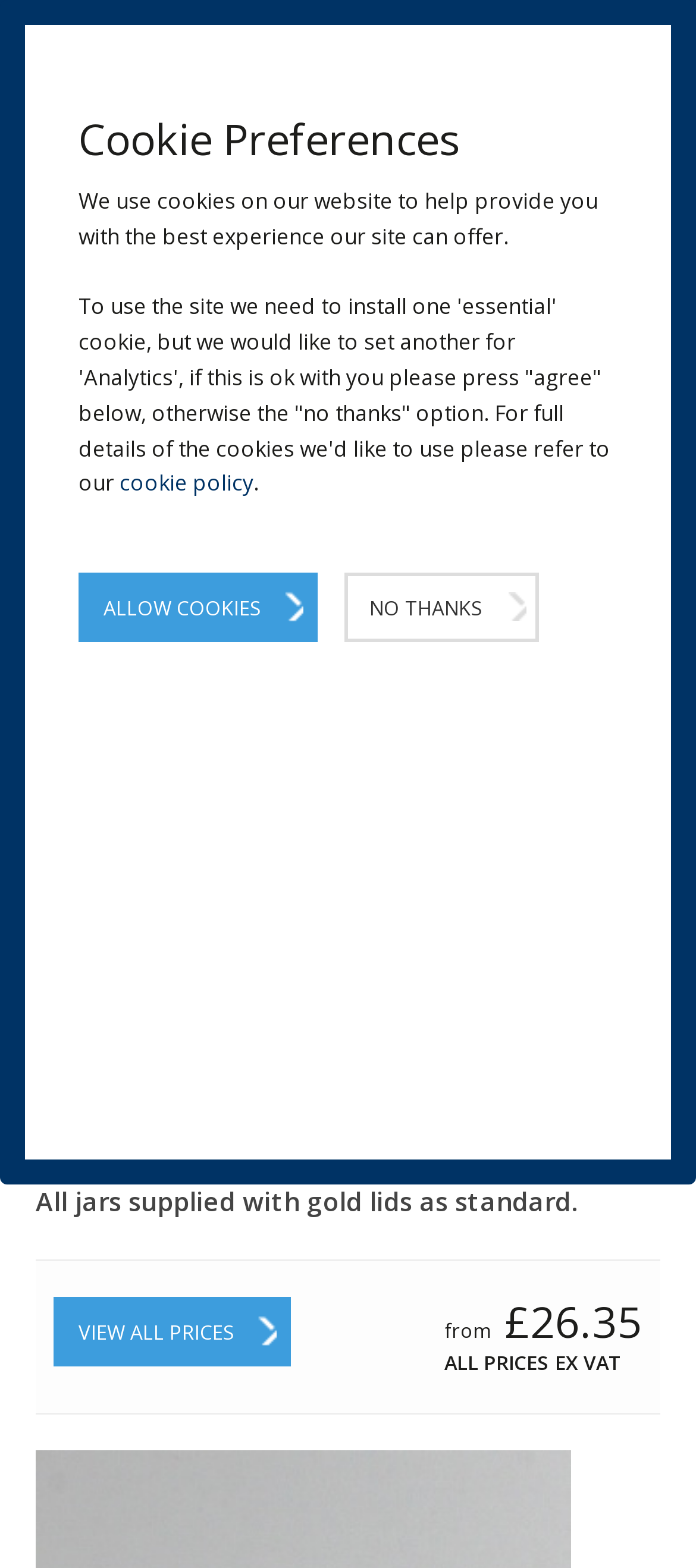Give a detailed account of the webpage.

This webpage is about a 45ml rounded glass jam jar, perfect for small portions of jam and honey. At the top, there is a menu link on the left and a search box on the right. Below the search box, there is a button. The company's logo, "Carters Packaging Limited", is displayed with a link to the company's information, along with contact details such as phone number, email, and location.

The main content of the page is divided into sections. The first section has a heading "45ml Round Jam Jar" and a brief description of the product. Below this, there is a longer paragraph explaining the benefits of using these small jars, particularly for businesses serving breakfast, lunch, or dinner.

The next section lists the features of the product in bullet points, including that it is the smallest jar in stock, perfect for individual portions, washable, reusable, and 100% recyclable, and accepts 43mm lids. 

Further down, there is a section with a link to view all prices, and a price range is displayed, from £26.35, with a note that all prices are exclusive of VAT.

At the bottom of the page, there is a section about cookie preferences, explaining the use of cookies on the website and providing options to agree or decline the use of analytics cookies.